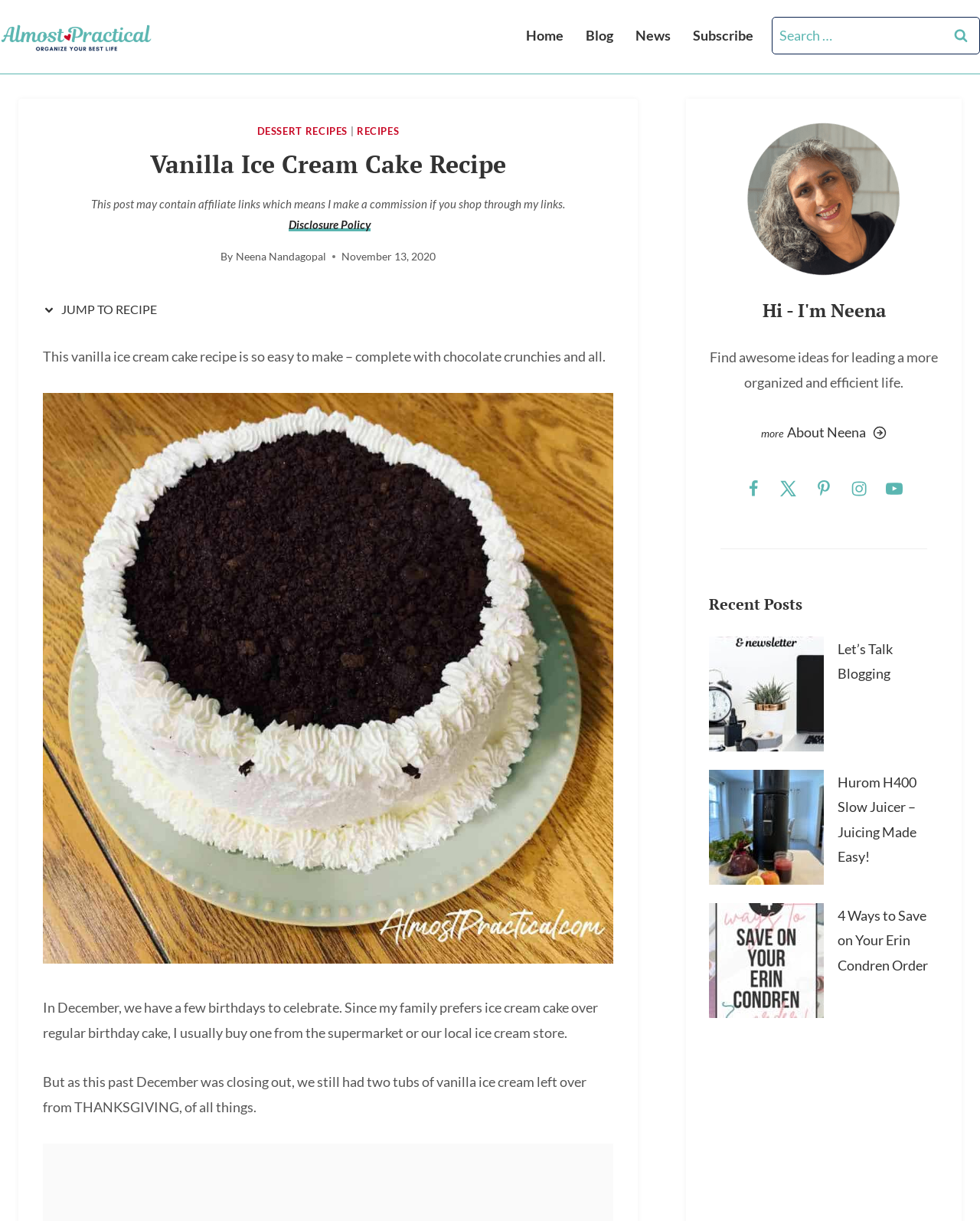Please locate the bounding box coordinates of the element that needs to be clicked to achieve the following instruction: "Follow on Facebook". The coordinates should be four float numbers between 0 and 1, i.e., [left, top, right, bottom].

[0.751, 0.385, 0.787, 0.414]